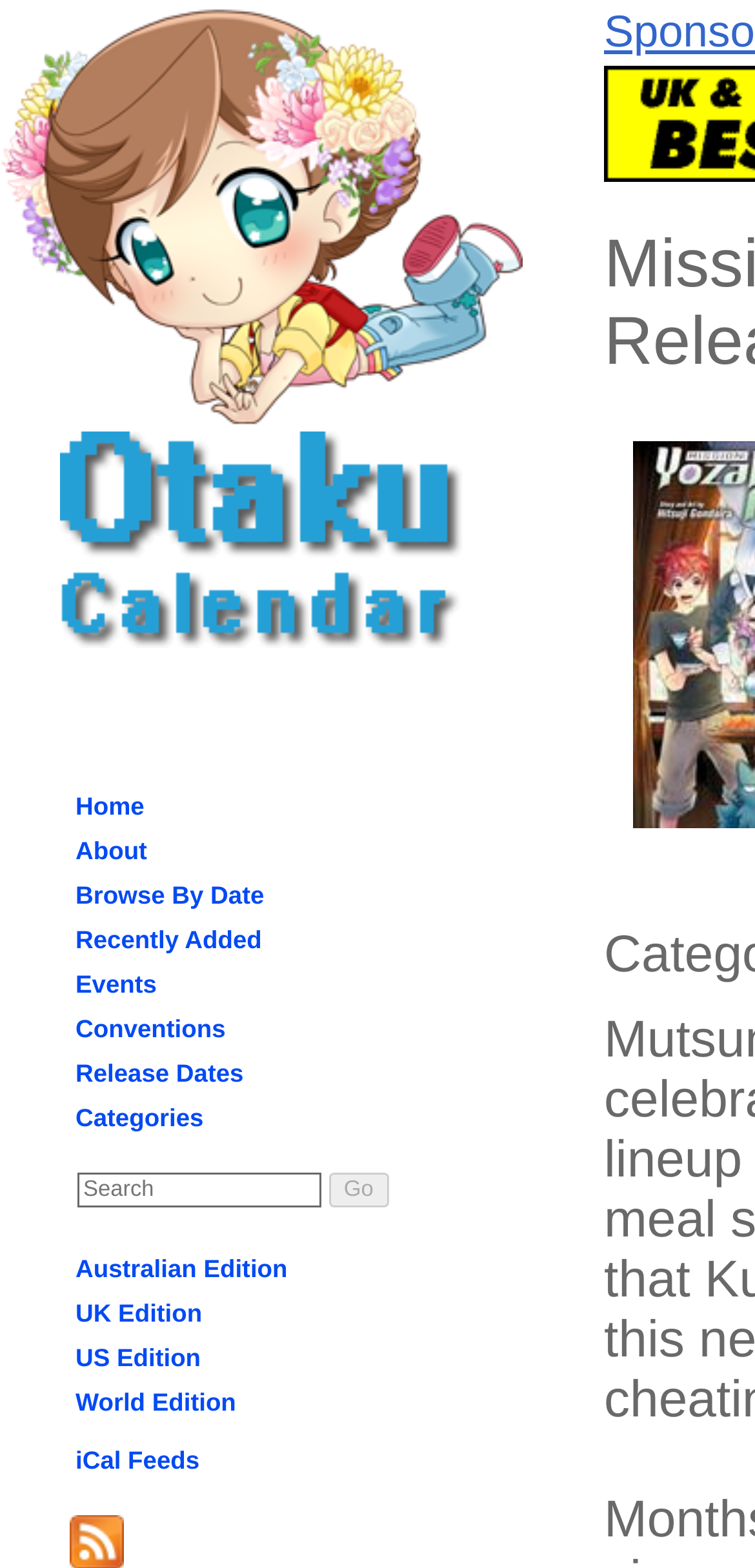What types of content can be browsed on this website?
Using the details from the image, give an elaborate explanation to answer the question.

The webpage provides links to different sections, including 'Browse By Date', 'Recently Added', 'Events', 'Conventions', and 'Release Dates'. These links suggest that users can browse and access various types of content related to anime, manga, and Japanese culture, including events, conventions, and release dates.